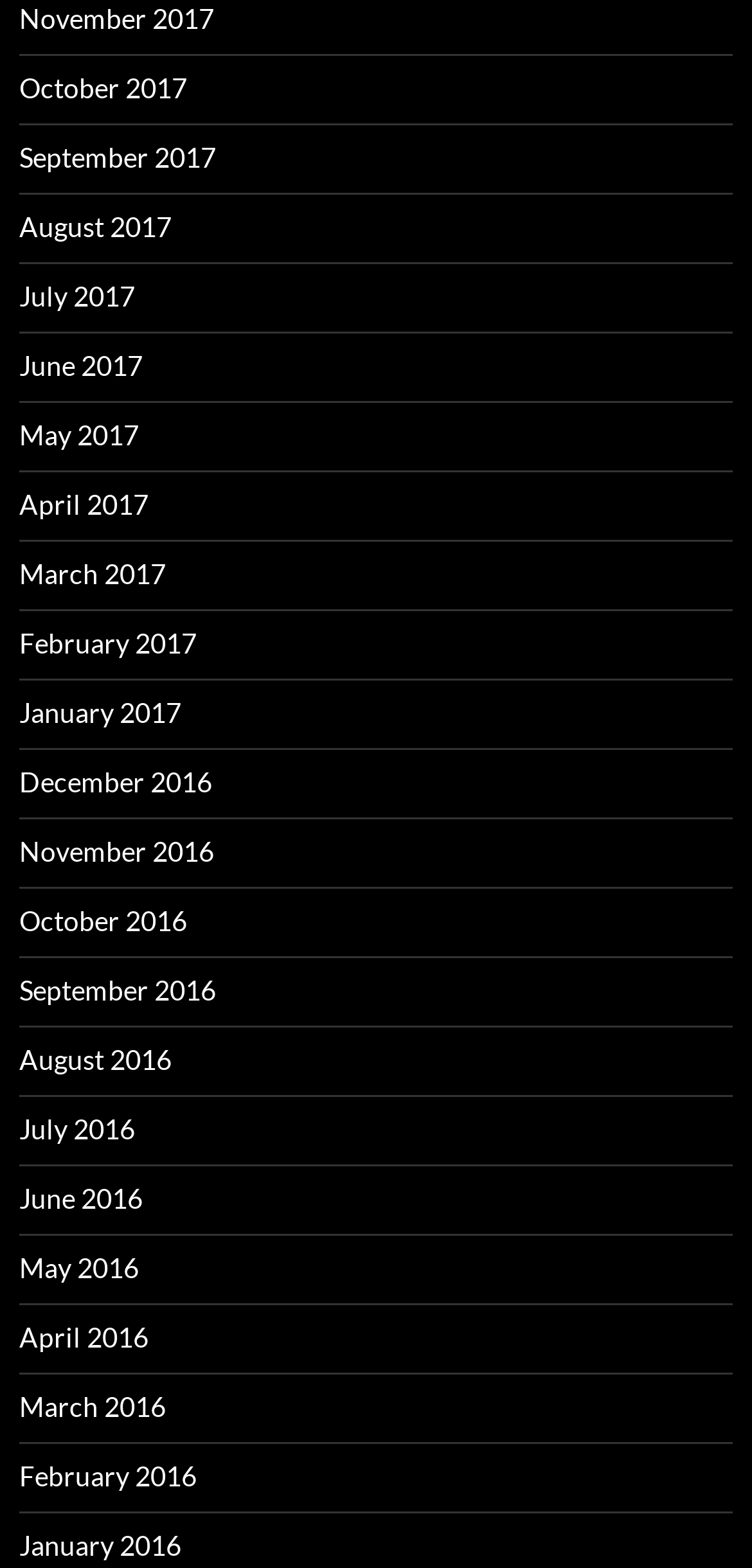Use a single word or phrase to answer the question:
How many months are listed?

24